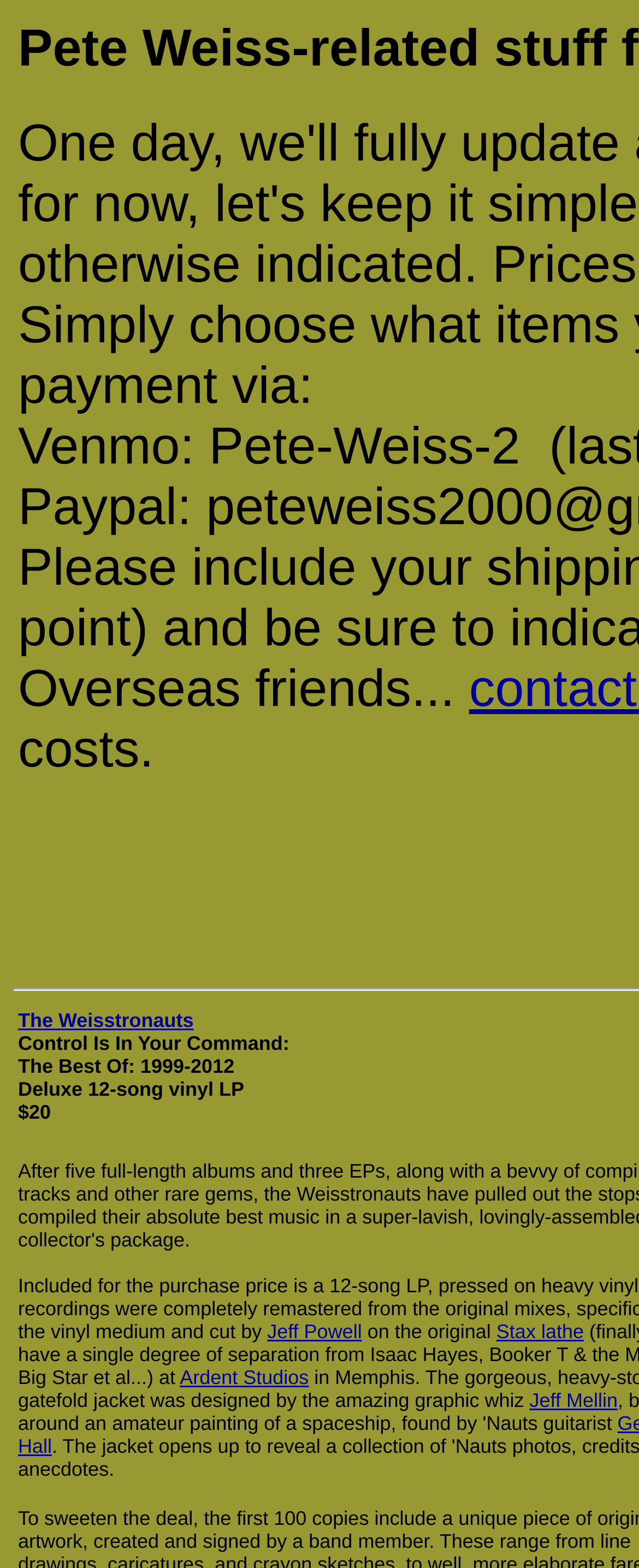Respond with a single word or phrase to the following question:
Who mastered the original?

Jeff Powell